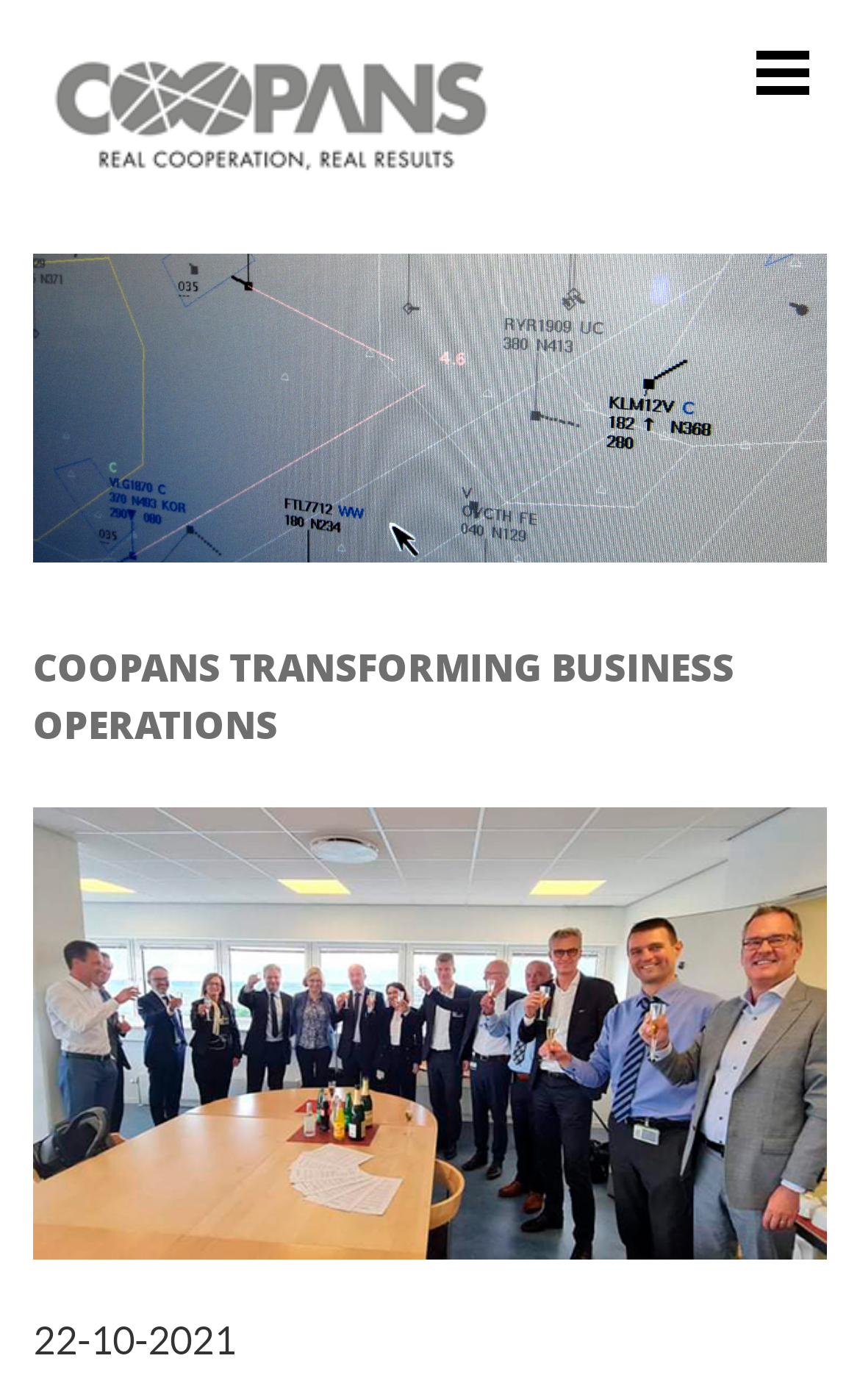Deliver a detailed narrative of the webpage's visual and textual elements.

The webpage is about COOPANS, an organization that transforms business operations. At the top, there is a navigation menu with 11 links, including "HOME", "ABOUT COOPANS", "COOPANS VALUE", and others, aligned horizontally and spanning almost the entire width of the page. 

Below the navigation menu, there is a large heading that reads "COOPANS TRANSFORMING BUSINESS OPERATIONS". Underneath the heading, there is a prominent image, likely the logo of COOPANS, taking up most of the width of the page.

On the left side of the page, there is a smaller heading with no text, possibly a placeholder or a decorative element. Below this heading, there is a date "22-10-2021" in a smaller font.

The main content of the page appears to be a news article or a press release, with the title "The COOPANS Alliance and its industry partner THALES have signed a Memorandum of Understanding to reinforce their partnership in order to apply for joint SESAR 3 innovation projects and modernize". The content of the article is not explicitly mentioned in the accessibility tree, but it likely follows the title.